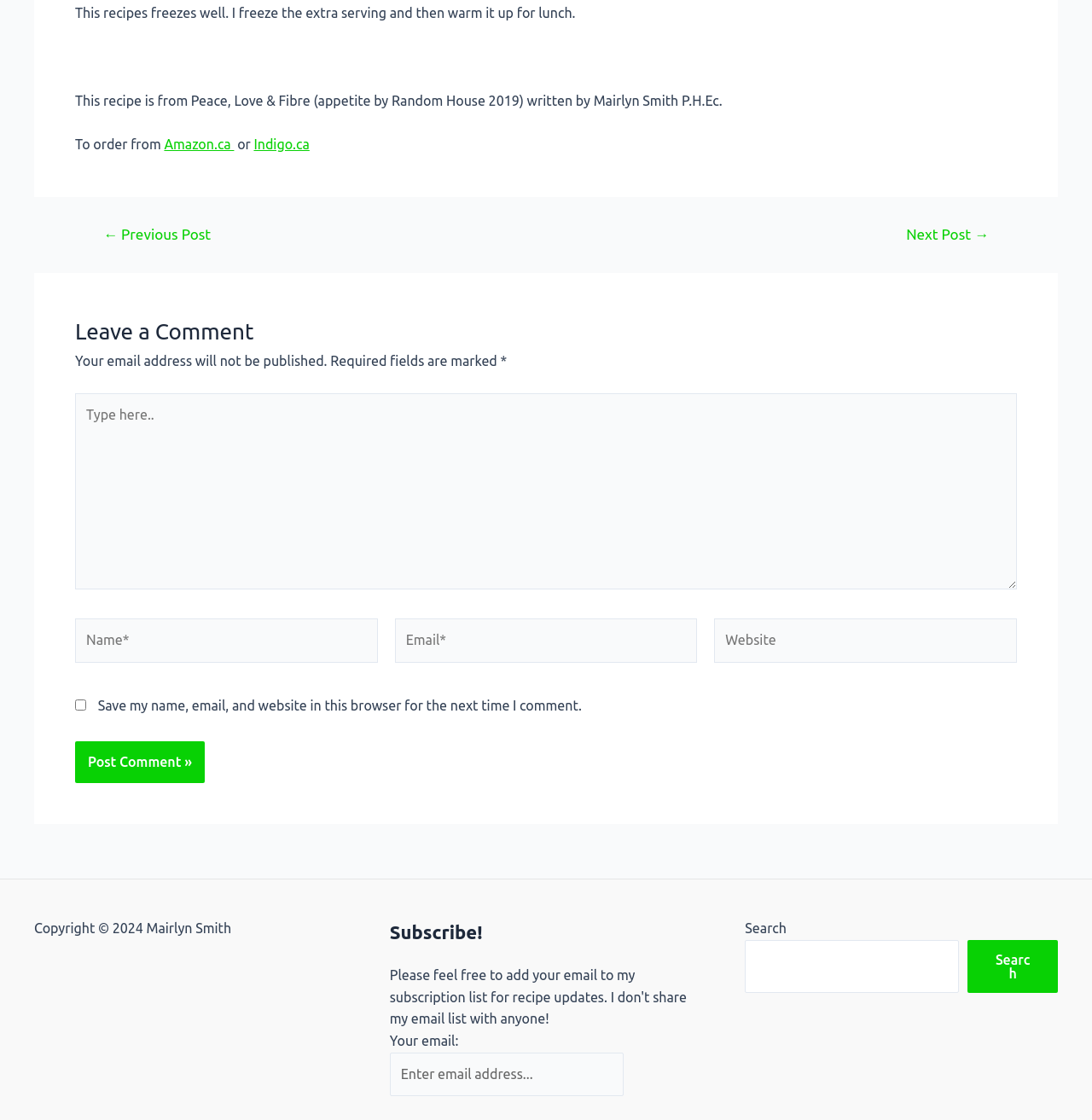What is the topic of the recipe?
Refer to the screenshot and respond with a concise word or phrase.

Peace, Love & Fibre